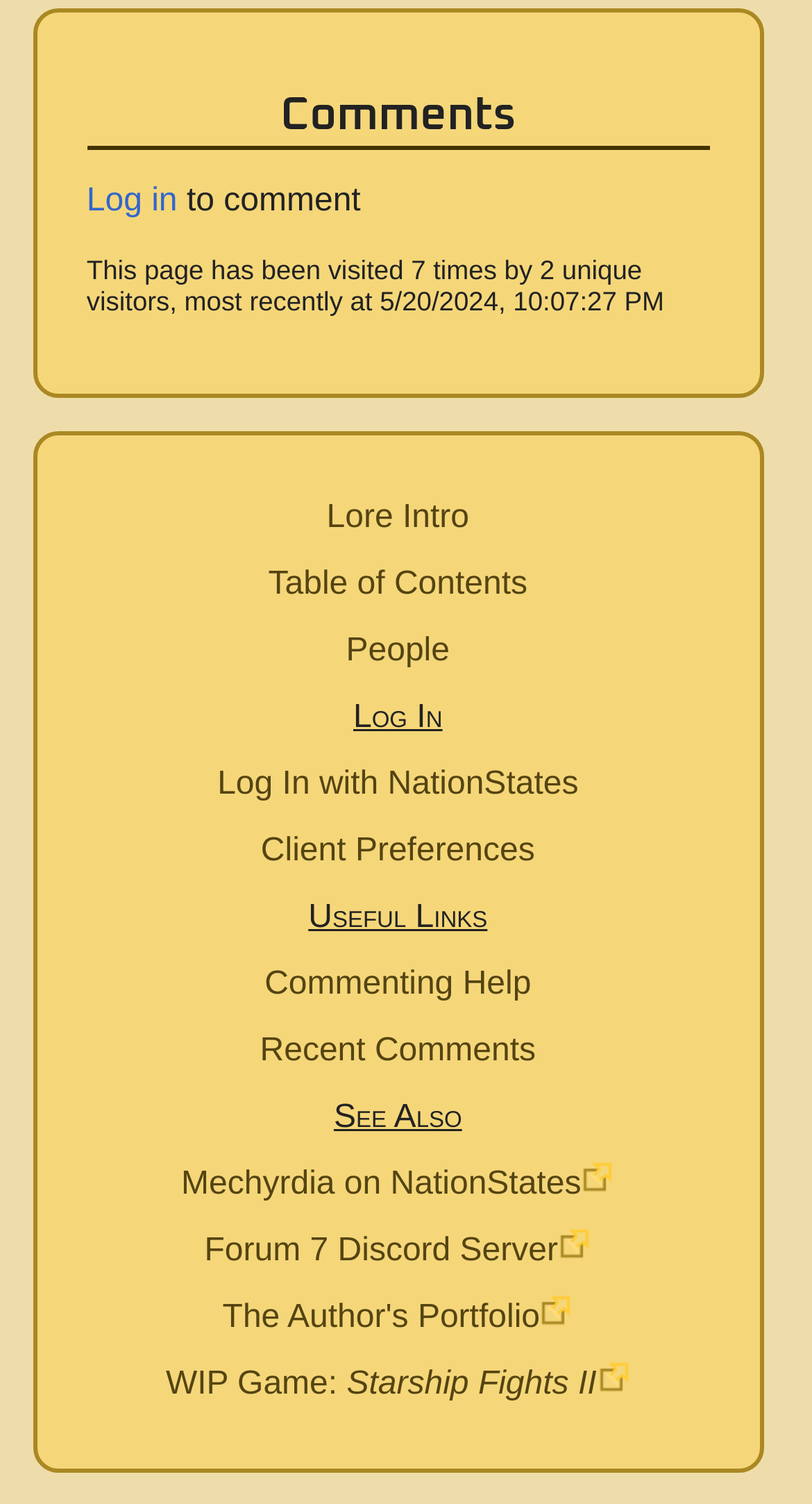Please locate the clickable area by providing the bounding box coordinates to follow this instruction: "Get commenting help".

[0.107, 0.633, 0.873, 0.677]